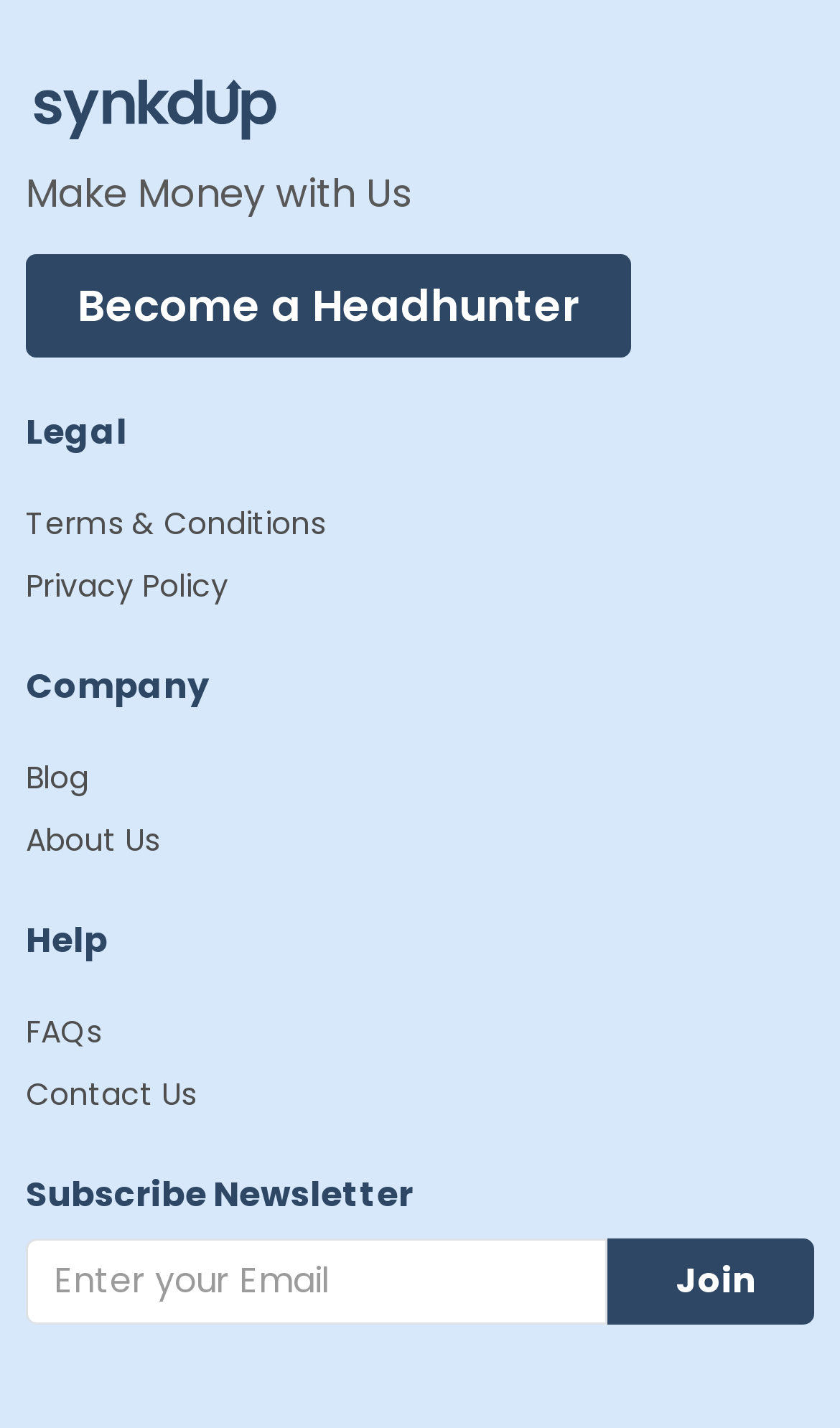What is required to subscribe to the newsletter?
Please answer the question with as much detail and depth as you can.

To subscribe to the newsletter, an email address is required, as indicated by the 'Enter your Email' textbox with the 'required' attribute set to True.